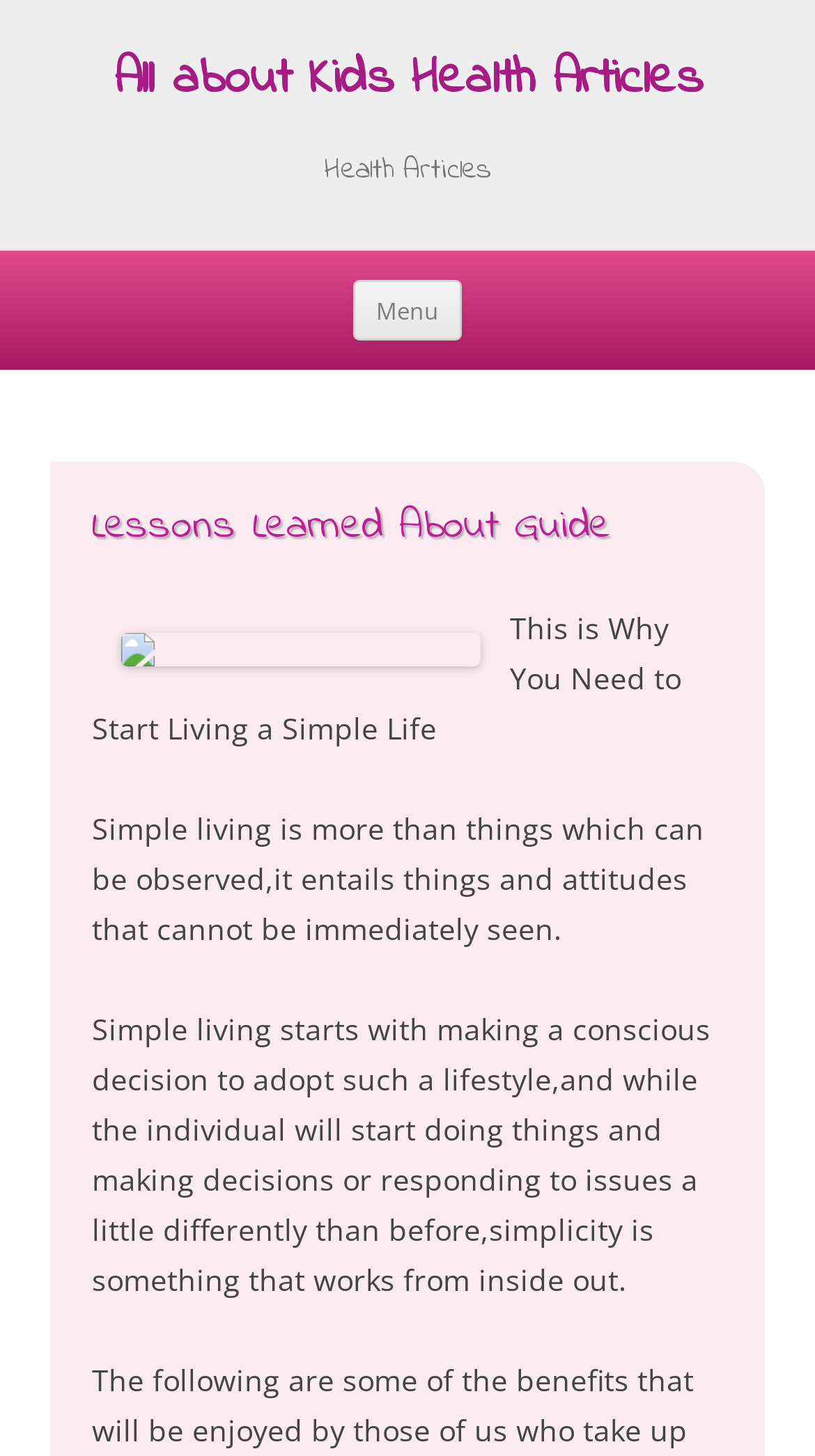Identify and provide the bounding box coordinates of the UI element described: "All about Kids Health Articles". The coordinates should be formatted as [left, top, right, bottom], with each number being a float between 0 and 1.

[0.14, 0.034, 0.86, 0.079]